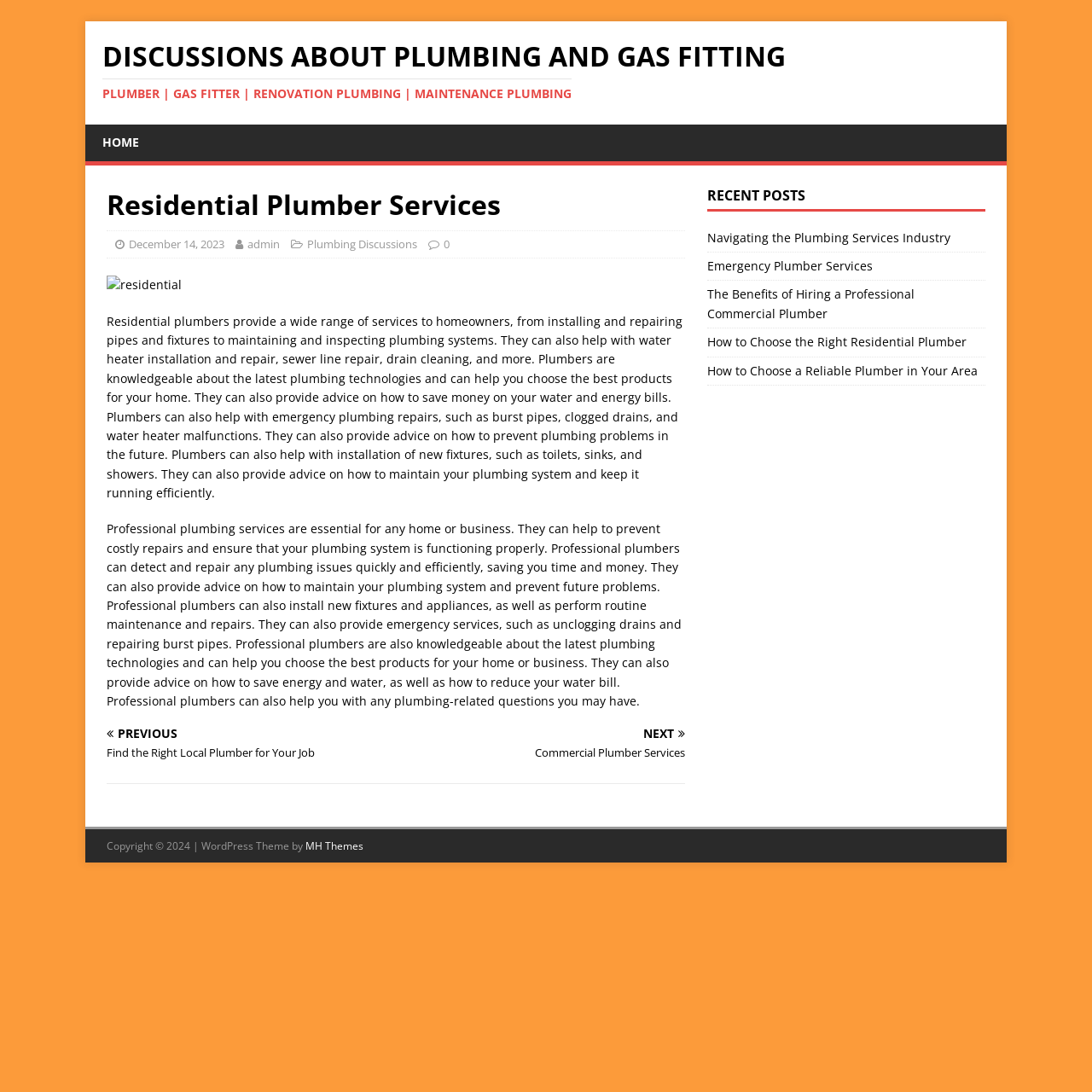What is the main topic of this webpage?
Please answer the question as detailed as possible based on the image.

Based on the webpage content, the main topic is about residential plumber services, which is evident from the heading 'Residential Plumber Services' and the detailed descriptions of the services provided by residential plumbers.